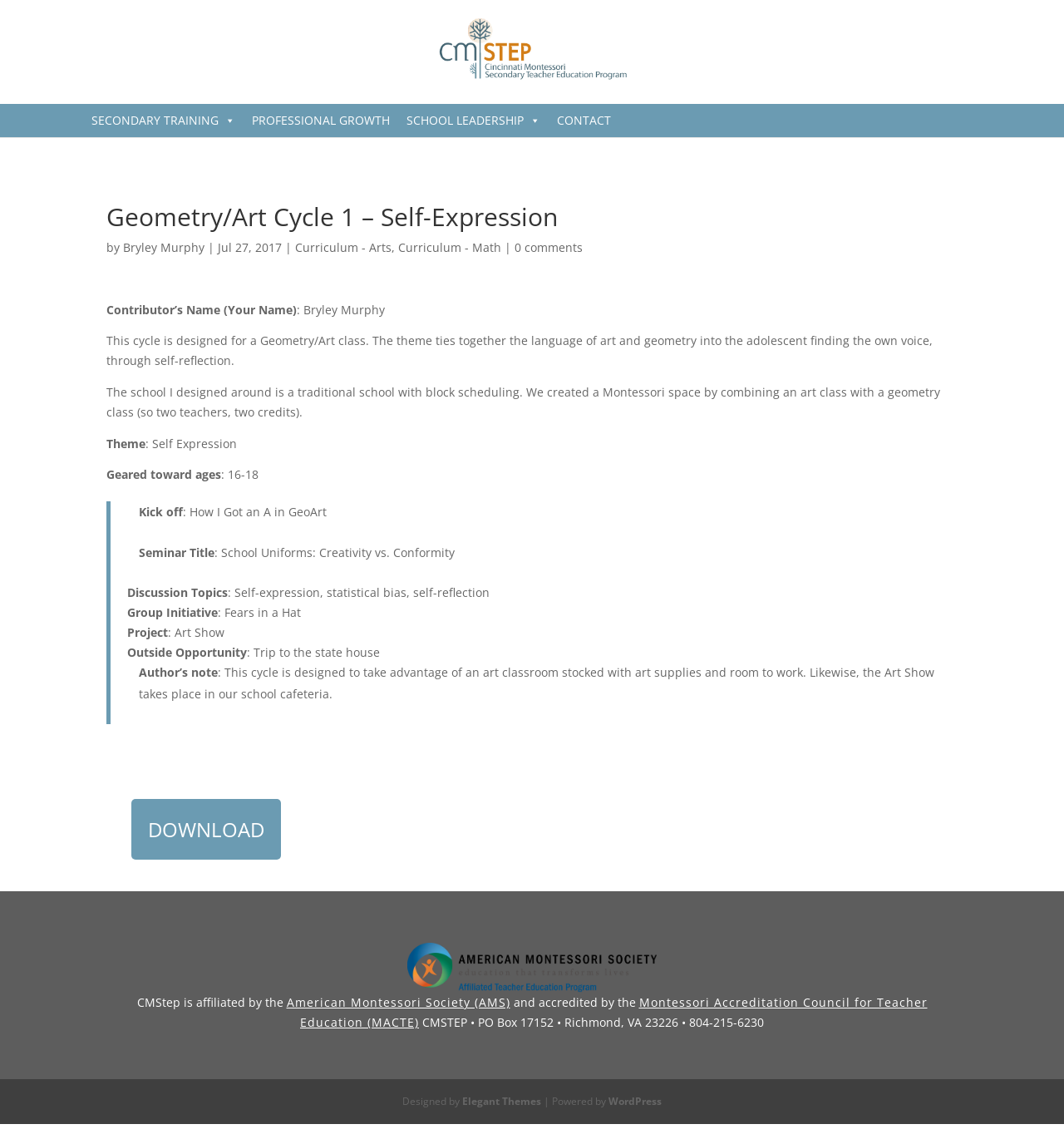Provide a one-word or brief phrase answer to the question:
What is the age range of the students for whom the cycle is designed?

16-18